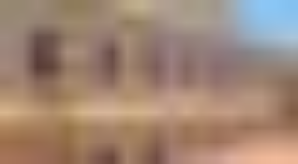Break down the image and describe every detail you can observe.

This image showcases a beautifully restored set of sash windows, emphasizing the craftsmanship involved in enhancing traditional designs. The windows are fitted with modern acoustic glazing, which not only preserves the aesthetic appeal of the heritage architecture but also significantly improves sound insulation and energy efficiency. The clear blue sky in the background highlights the windows' serene appearance, suggesting a peaceful and well-insulated interior. This renovation demonstrates the skill and attention to detail typical of Sash Window Specialist’s services, as seen in customer testimonials praising their ability to revitalize heritage sash windows and enhance overall home comfort.